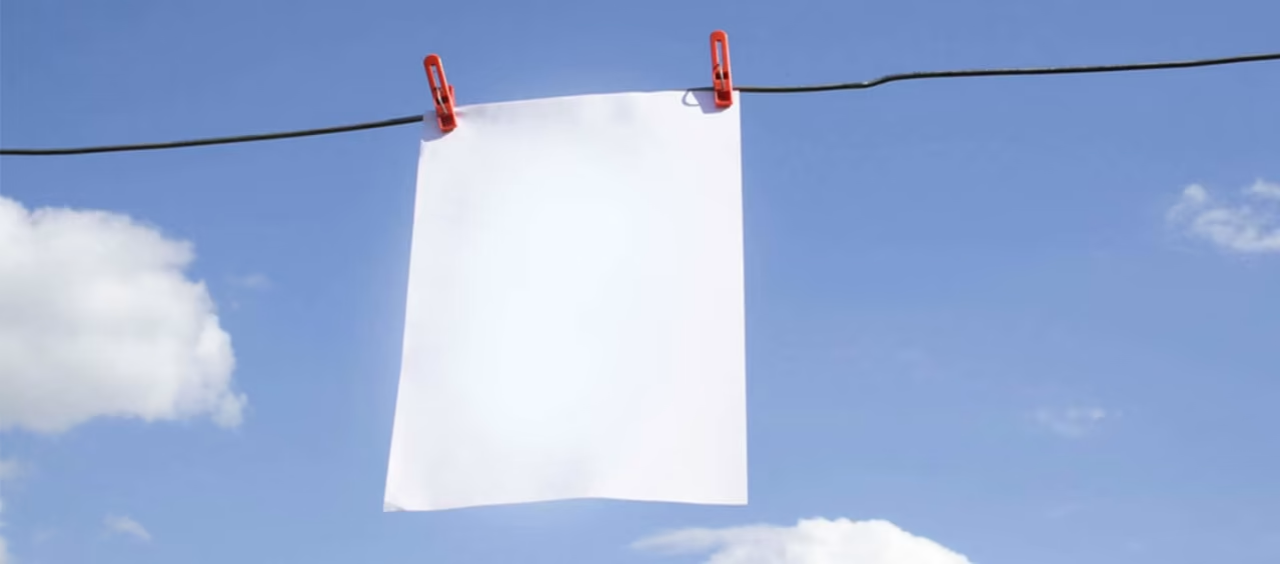Detail every aspect of the image in your description.

The image features a white napkin hanging on a clothesline, secured by vibrant red clothespins. Set against a clear blue sky dotted with fluffy clouds, the scene evokes a sense of simplicity and freshness, reminiscent of a sunny day spent outdoors. The napkin appears pristine and blank, suggesting potential for writing or creative expression. This visual captures the essence of everyday life, where mundane tasks blend with the beauty of nature. The combination of bright colors and clear skies creates an uplifting atmosphere, inviting viewers to appreciate the little details in the world around them.